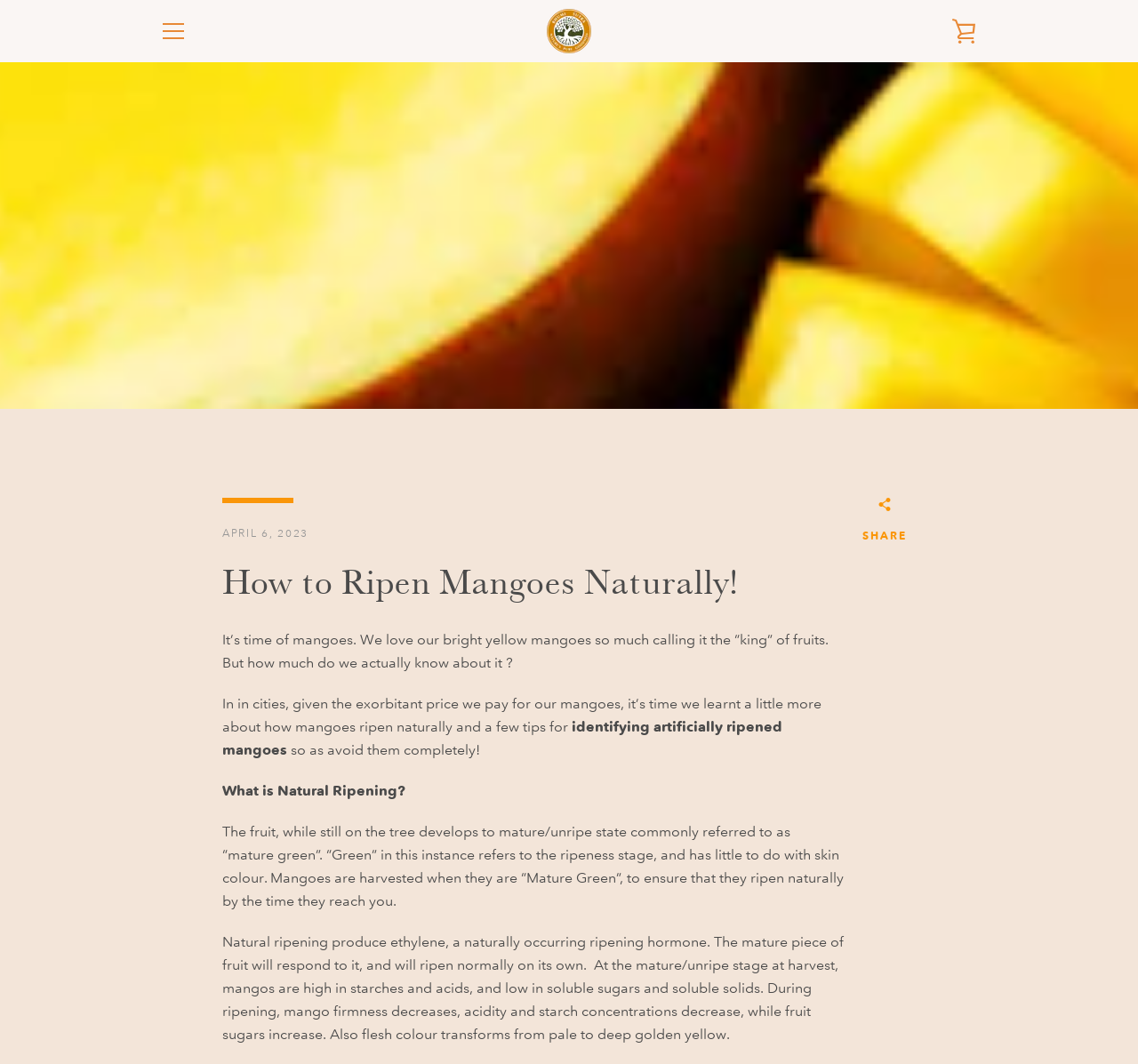Reply to the question with a single word or phrase:
What is the function of the 'SUBSCRIBE' button?

To receive updates via email